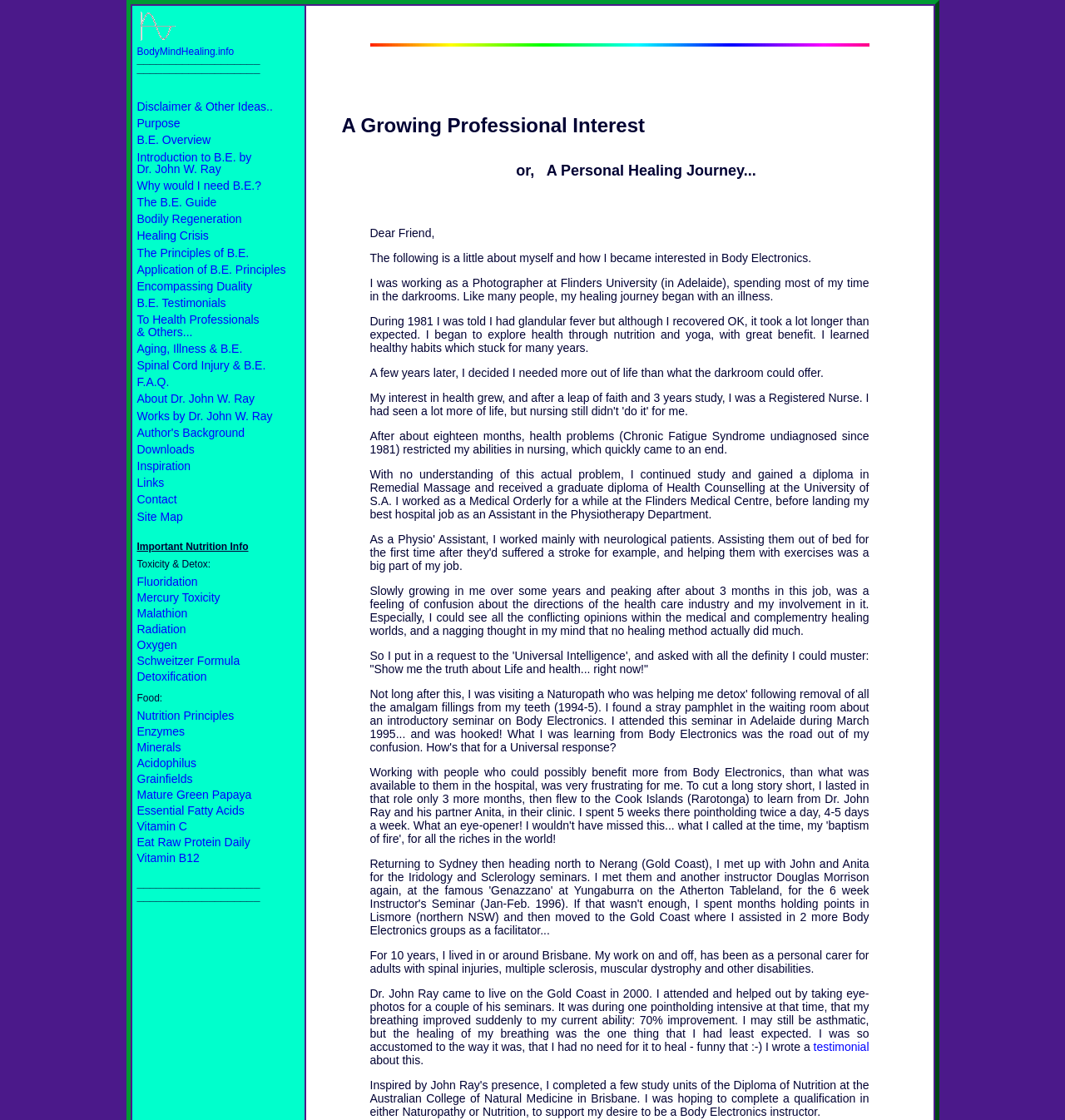Please determine the bounding box coordinates of the element to click in order to execute the following instruction: "Browse Cannabis Clones". The coordinates should be four float numbers between 0 and 1, specified as [left, top, right, bottom].

None